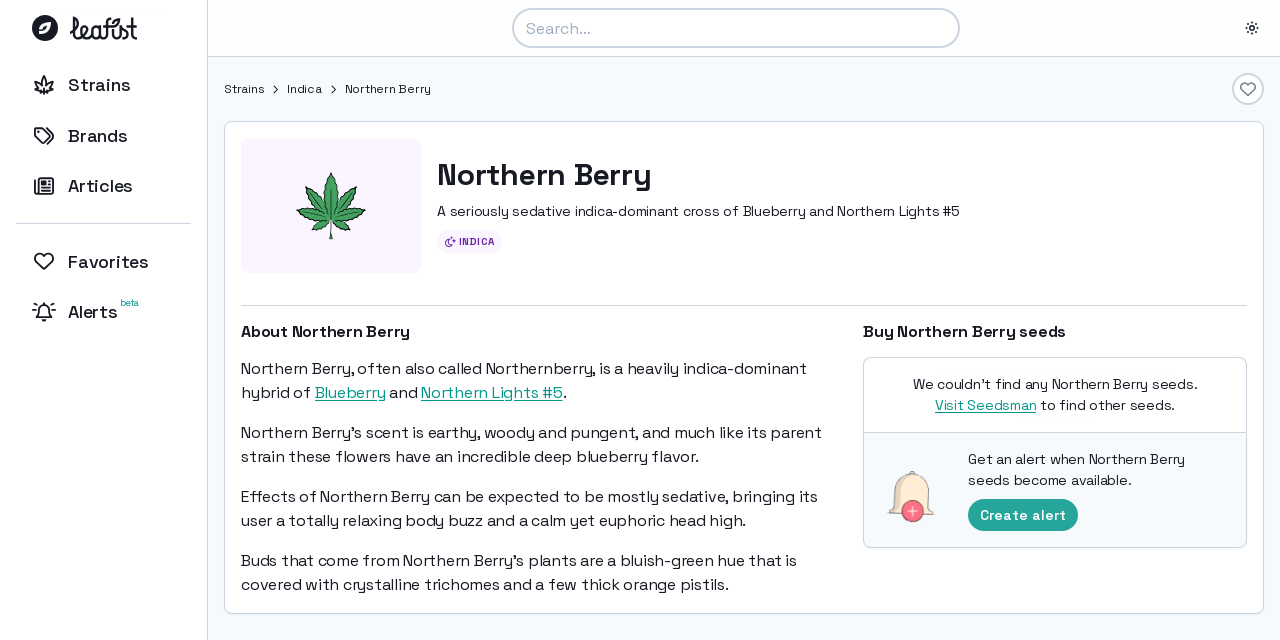What is the name of the parent strains of Northern Berry?
Answer the question with a single word or phrase by looking at the picture.

Blueberry and Northern Lights #5